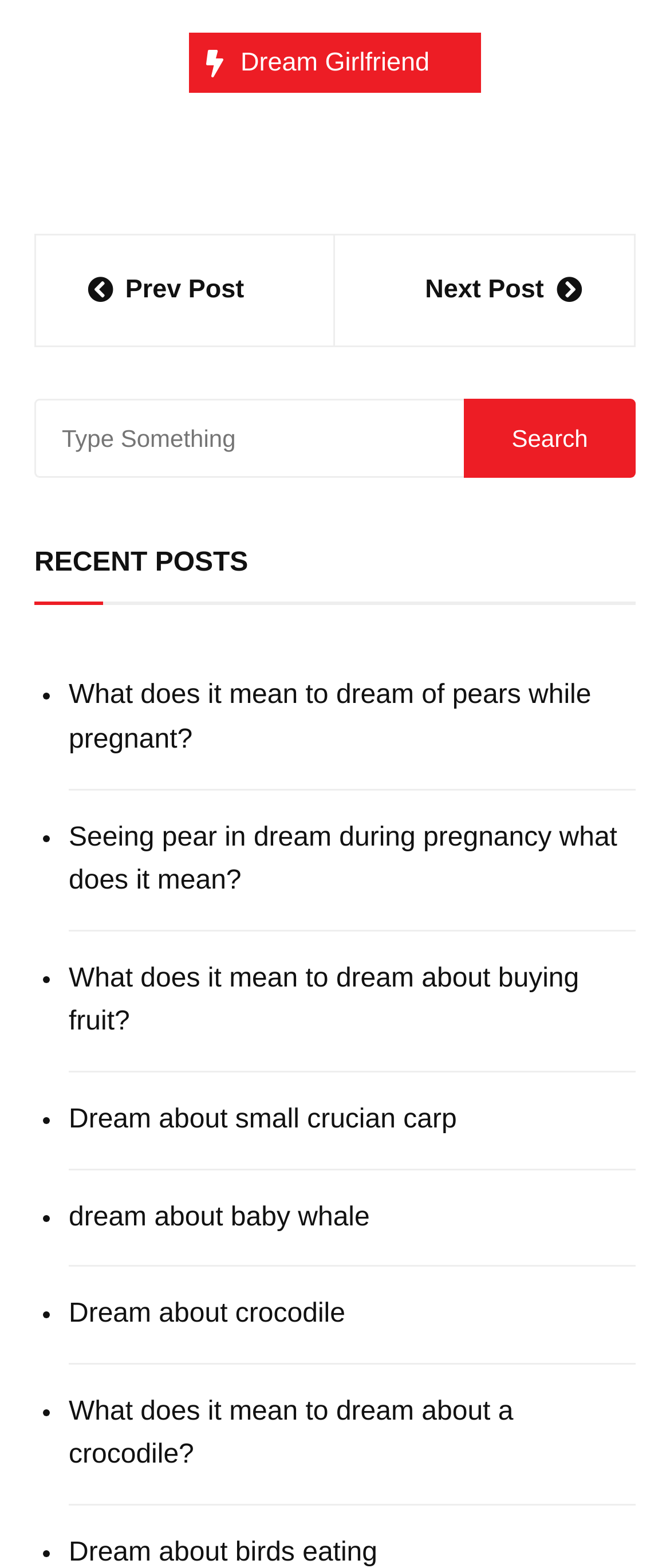Please answer the following question using a single word or phrase: What is the navigation option below the post?

Prev Post and Next Post